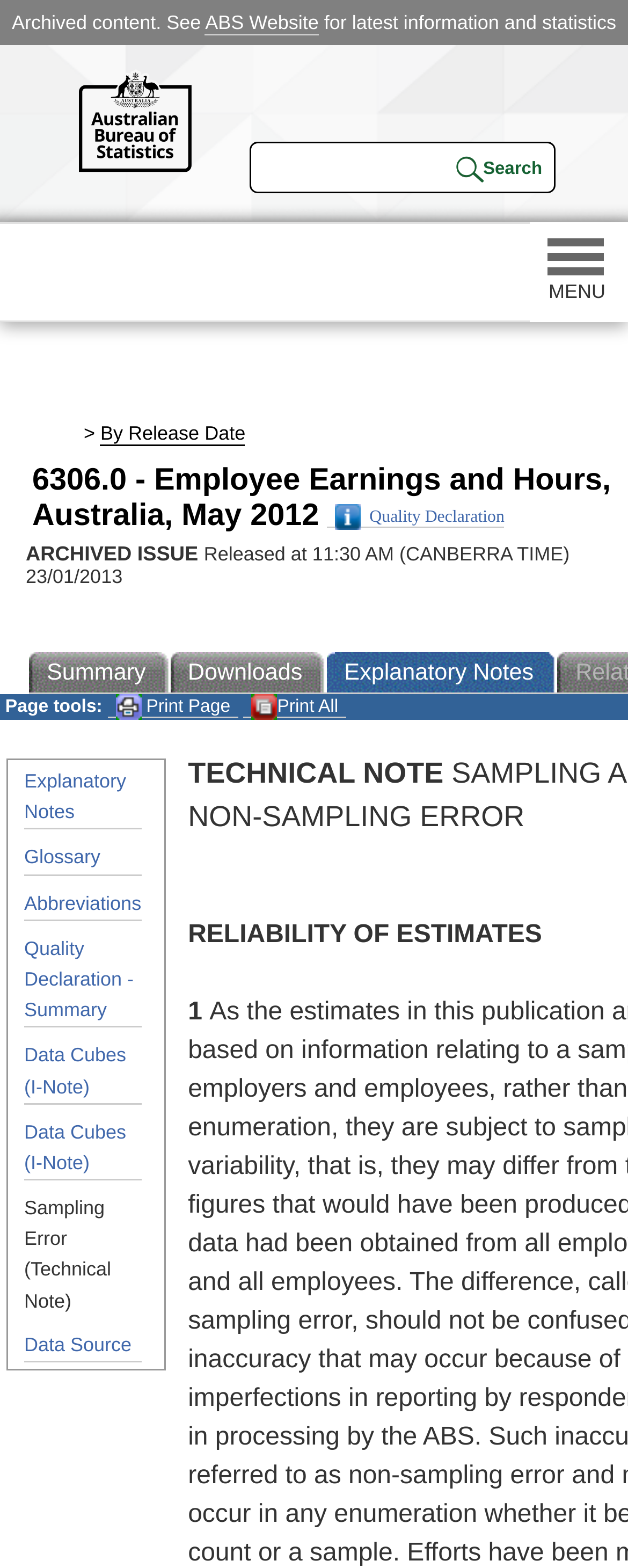How many links are there in the 'MENU' section?
Answer the question with a single word or phrase by looking at the picture.

5